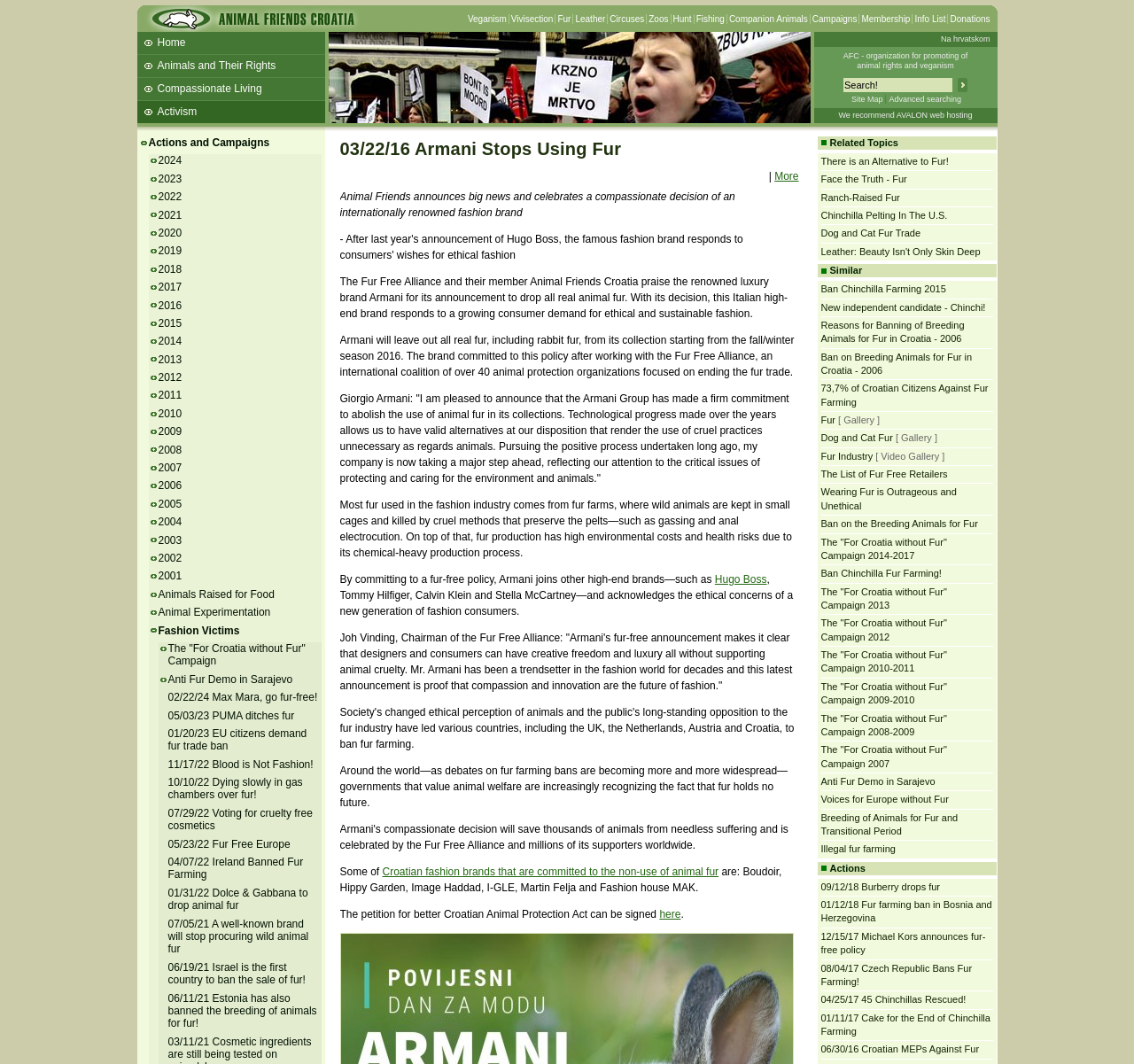Locate the bounding box coordinates of the element to click to perform the following action: 'Visit the 'Site Map''. The coordinates should be given as four float values between 0 and 1, in the form of [left, top, right, bottom].

[0.748, 0.089, 0.781, 0.097]